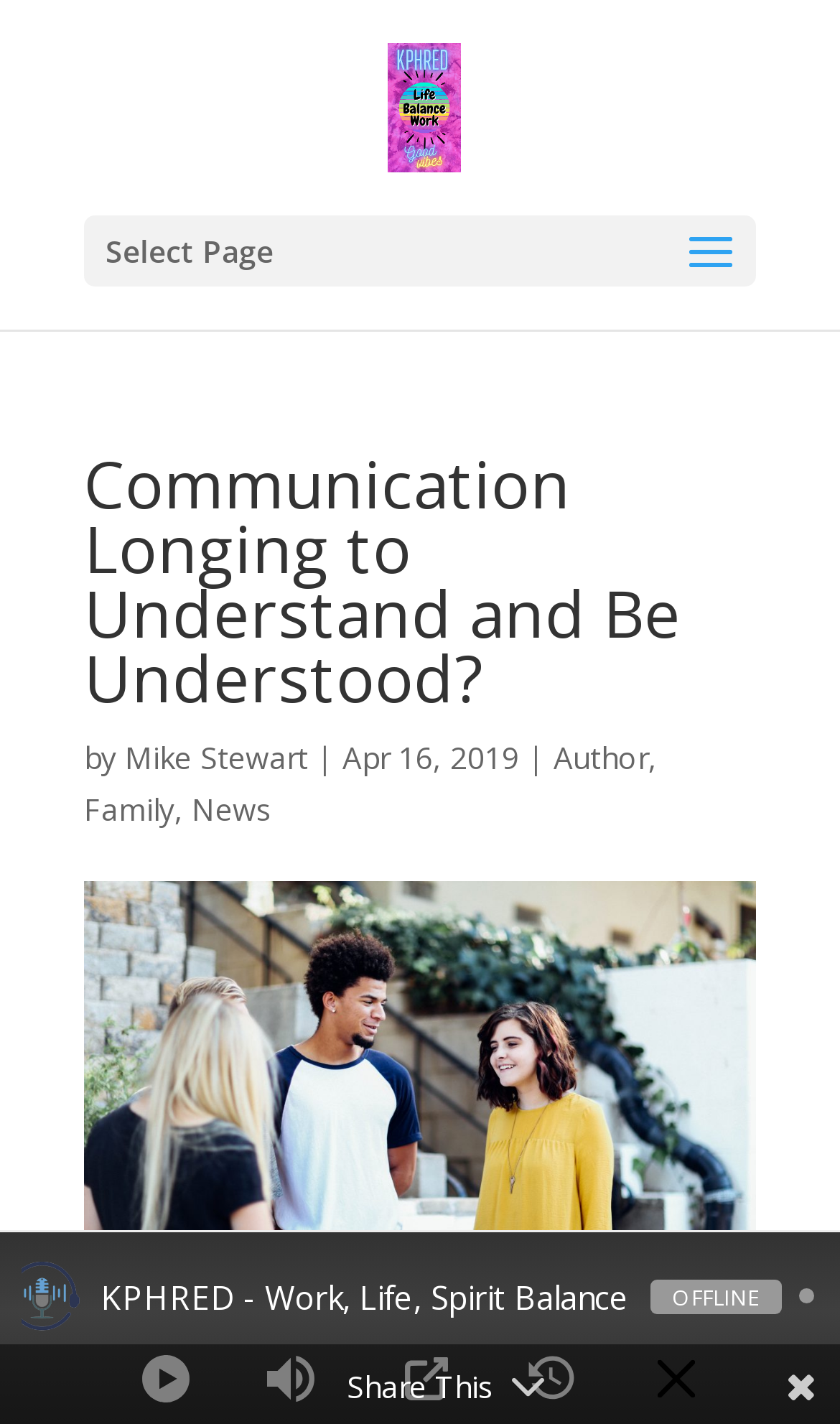Locate the bounding box coordinates of the item that should be clicked to fulfill the instruction: "Visit the 'Family' page".

[0.1, 0.553, 0.208, 0.582]